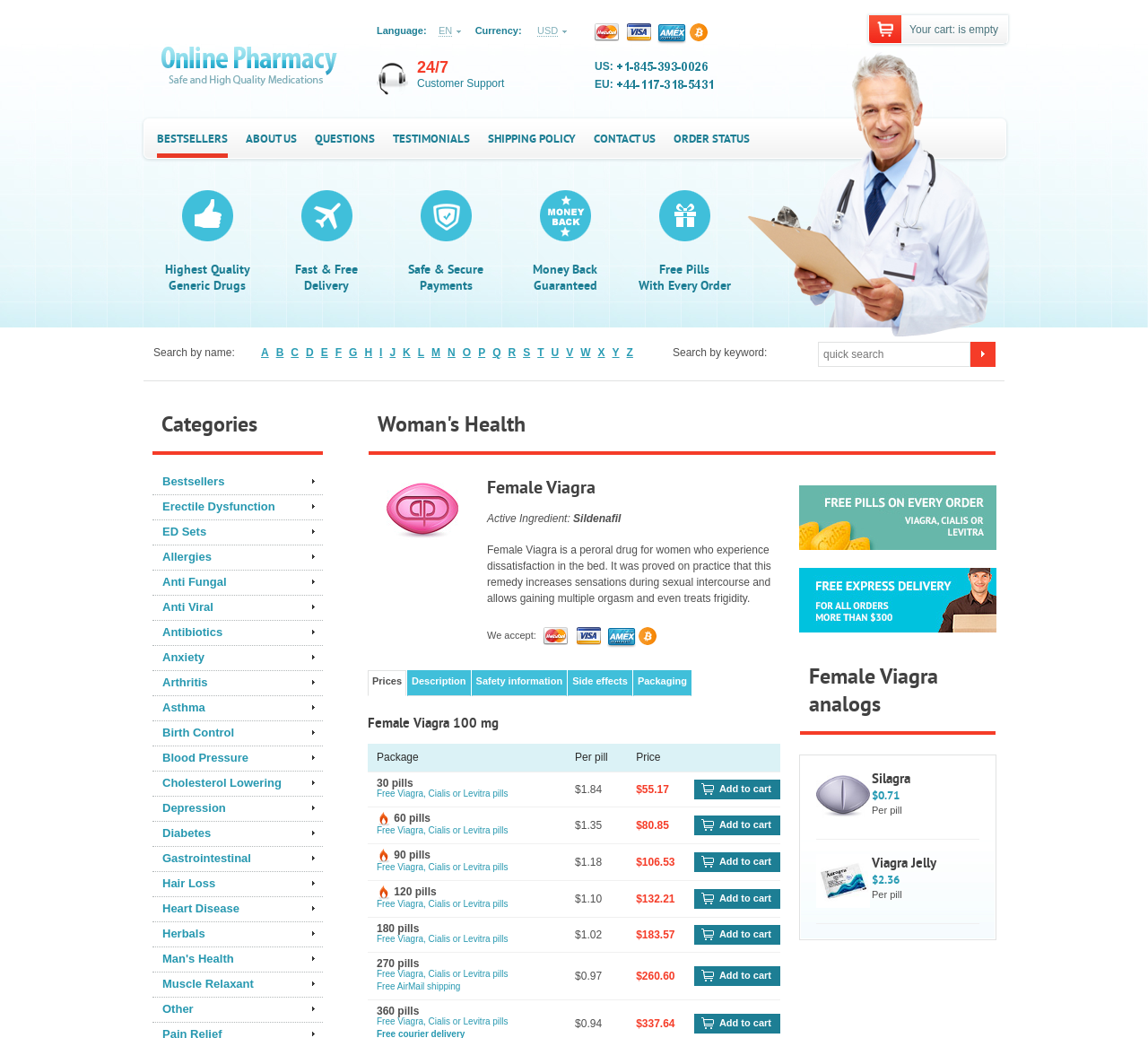Identify the bounding box coordinates for the element you need to click to achieve the following task: "Select English as the language". Provide the bounding box coordinates as four float numbers between 0 and 1, in the form [left, top, right, bottom].

[0.382, 0.024, 0.402, 0.035]